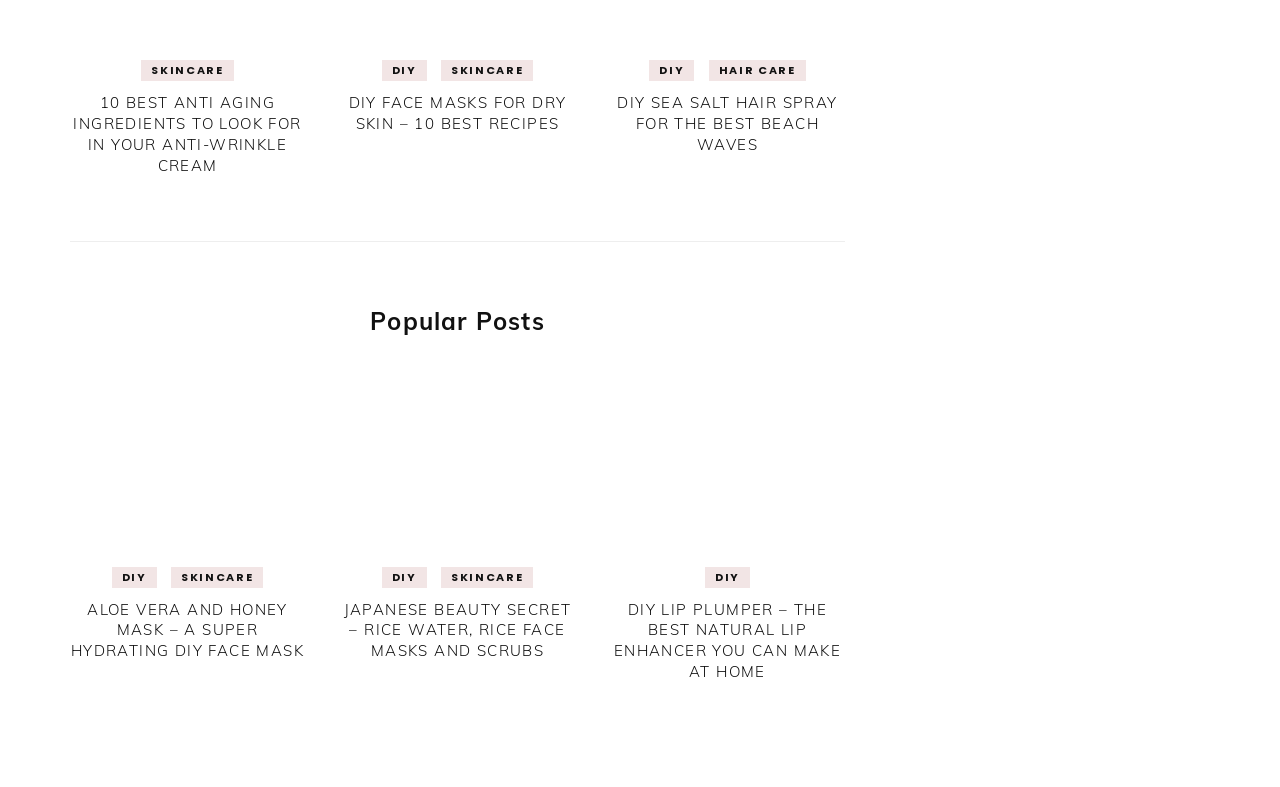Based on the element description Hair Care, identify the bounding box of the UI element in the given webpage screenshot. The coordinates should be in the format (top-left x, top-left y, bottom-right x, bottom-right y) and must be between 0 and 1.

[0.554, 0.078, 0.629, 0.104]